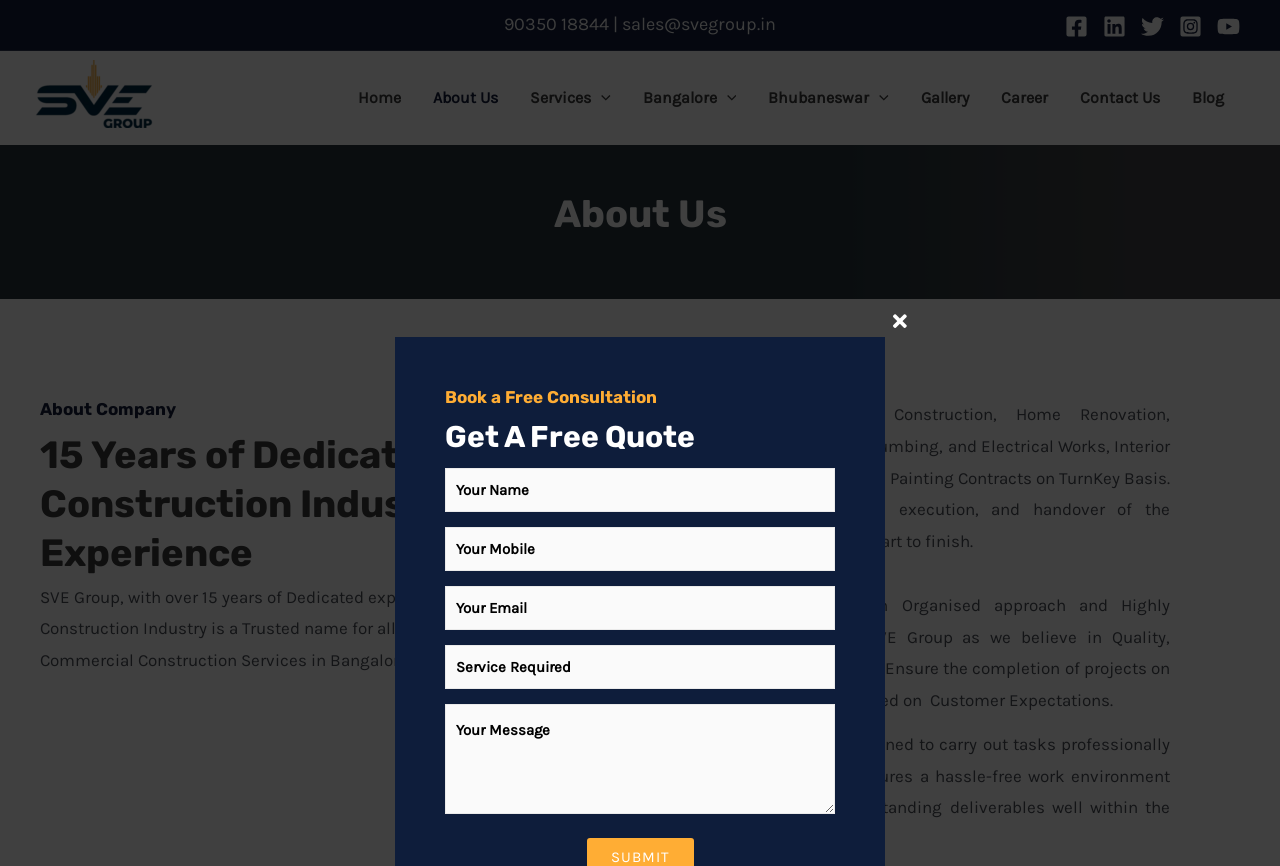Provide the bounding box coordinates of the HTML element this sentence describes: "parent_node: Bangalore aria-label="Menu Toggle"". The bounding box coordinates consist of four float numbers between 0 and 1, i.e., [left, top, right, bottom].

[0.56, 0.073, 0.575, 0.154]